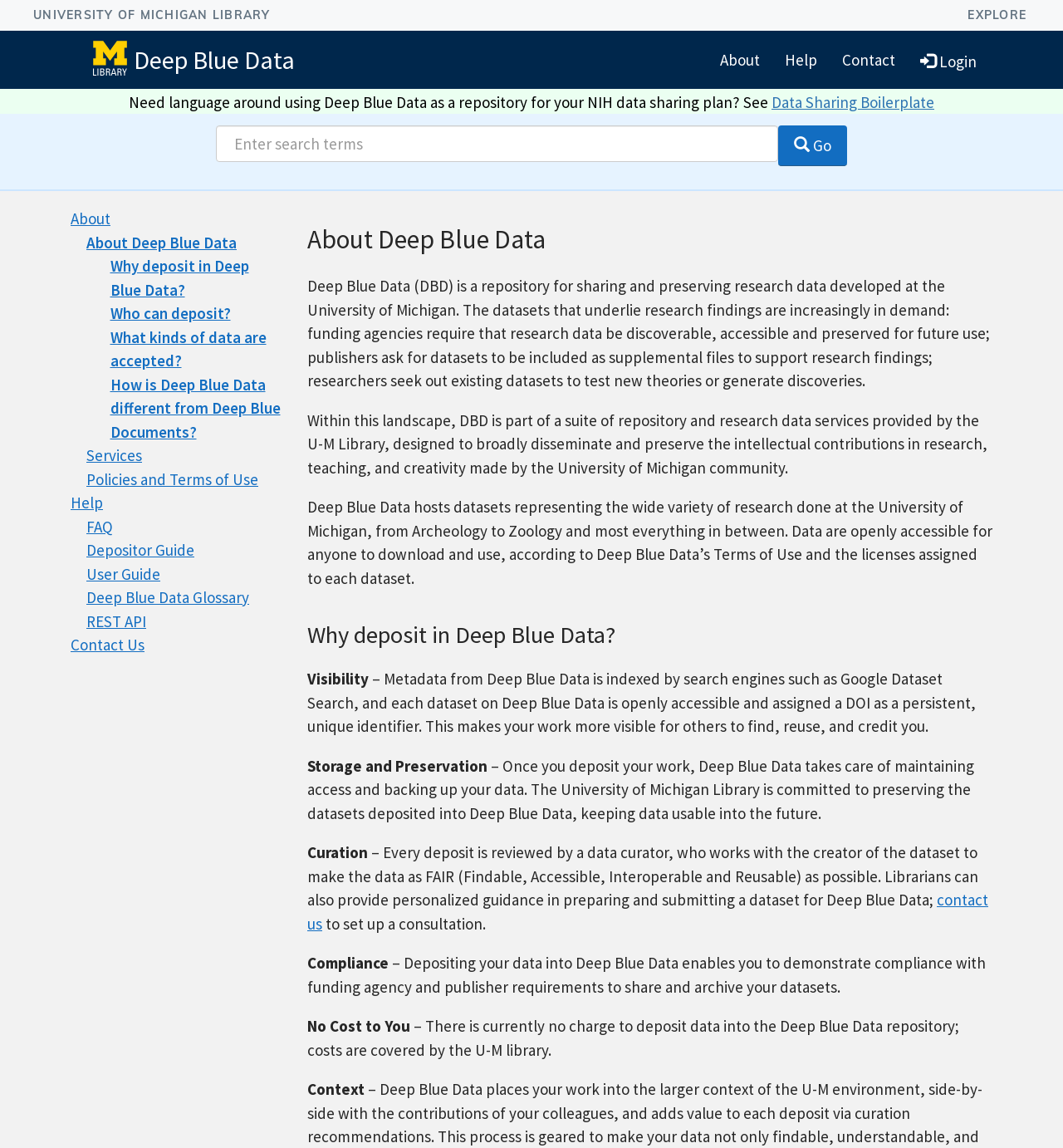Provide an in-depth caption for the webpage.

The webpage is about Deep Blue Data, a repository for sharing and preserving research data developed at the University of Michigan. At the top, there is a banner with a link to the University of Michigan Library and a button to explore. Below the banner, there are several links to different sections, including "About", "Help", "Contact", and "Login".

On the left side, there is a search bar with a button to go, allowing users to search Deep Blue Data. Below the search bar, there is a section with links to various topics, including "About Deep Blue Data", "Why deposit in Deep Blue Data?", "Services", "Policies and Terms of Use", "Help", and "Contact Us".

The main content of the page is divided into several sections. The first section, "About Deep Blue Data", provides an overview of the repository, explaining that it is a platform for sharing and preserving research data developed at the University of Michigan. The section also describes the types of data hosted on the platform and the benefits of using it.

The next section, "Why deposit in Deep Blue Data?", lists several reasons why researchers should deposit their data into the repository, including increased visibility, storage and preservation, curation, compliance with funding agency and publisher requirements, and no cost to the depositor. Each reason is explained in more detail, with links to additional resources and contact information for further guidance.

Throughout the page, there are several images and icons, including the University of Michigan logo and various buttons and links. The overall layout is organized and easy to navigate, with clear headings and concise text.